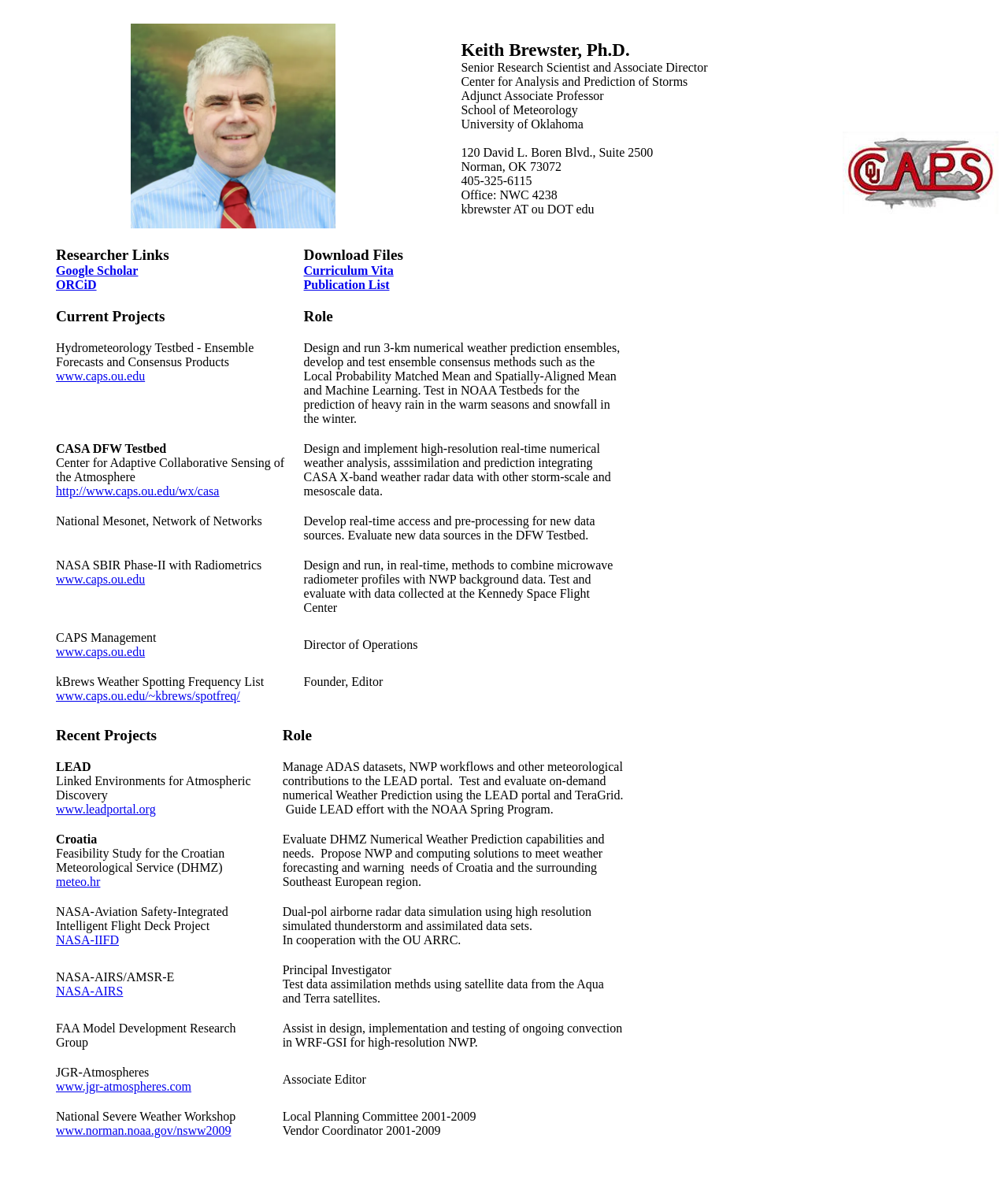What is the role of Keith Brewster in the project mentioned in the fifth table row of the second layout table?
Give a single word or phrase answer based on the content of the image.

Director of Operations